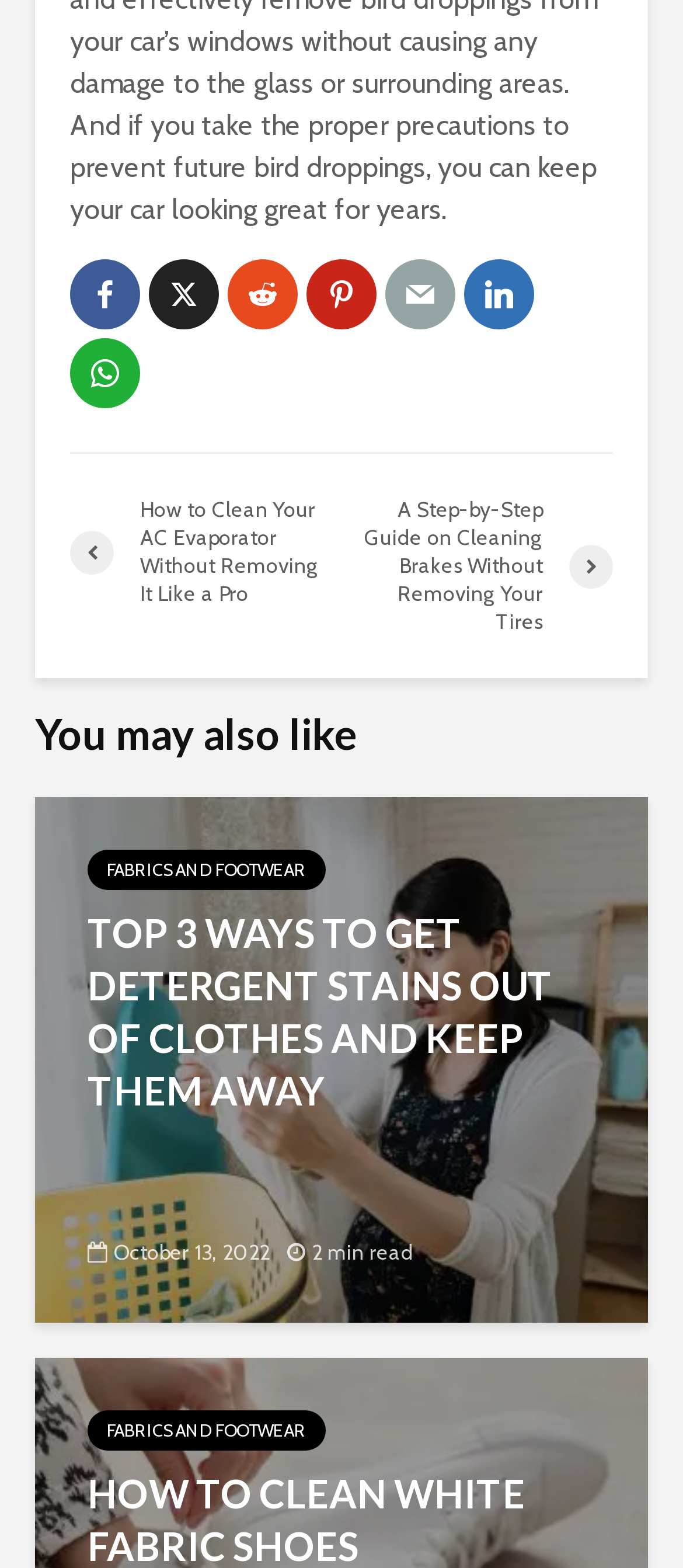Ascertain the bounding box coordinates for the UI element detailed here: "Fabrics and Footwear". The coordinates should be provided as [left, top, right, bottom] with each value being a float between 0 and 1.

[0.128, 0.542, 0.477, 0.568]